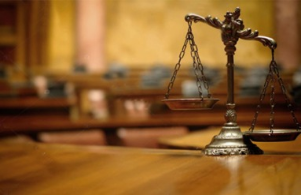Provide a comprehensive description of the image.

The image features a traditional scale of justice, symbolizing fairness and balance within the legal system. The scale is elegantly designed, resting on a polished wooden surface that suggests a courtroom or legal office environment. In the background, hints of an ornate setting can be inferred, indicating a space dedicated to legal proceedings. This visual representation aligns with the theme of litigation, highlighting the principles of accountability and justice as emphasized in the accompanying text discussing the importance of civil procedure and the collaborative nature of legal practices.